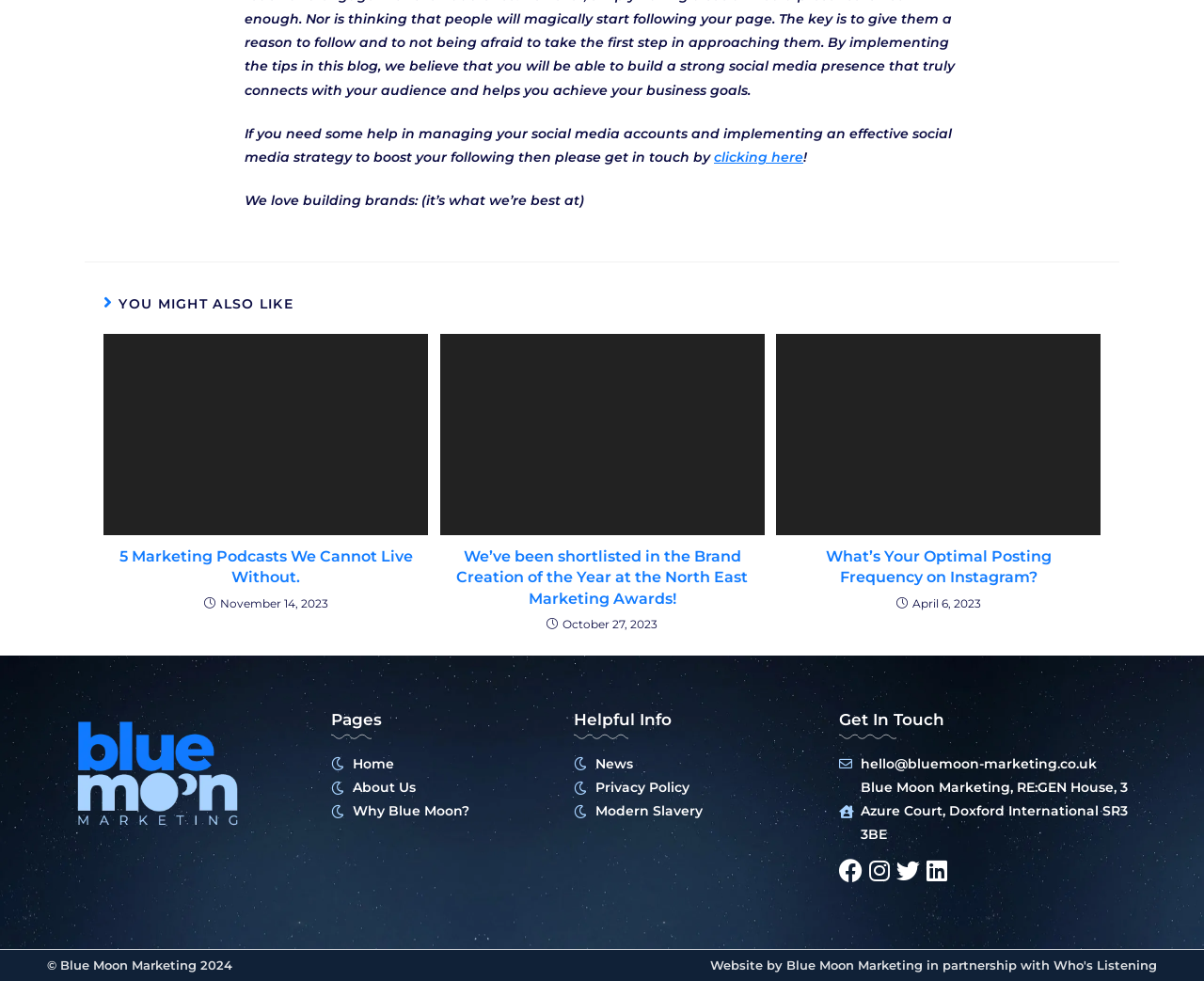Determine the bounding box coordinates of the area to click in order to meet this instruction: "click the link to the About Us page".

[0.275, 0.791, 0.461, 0.815]